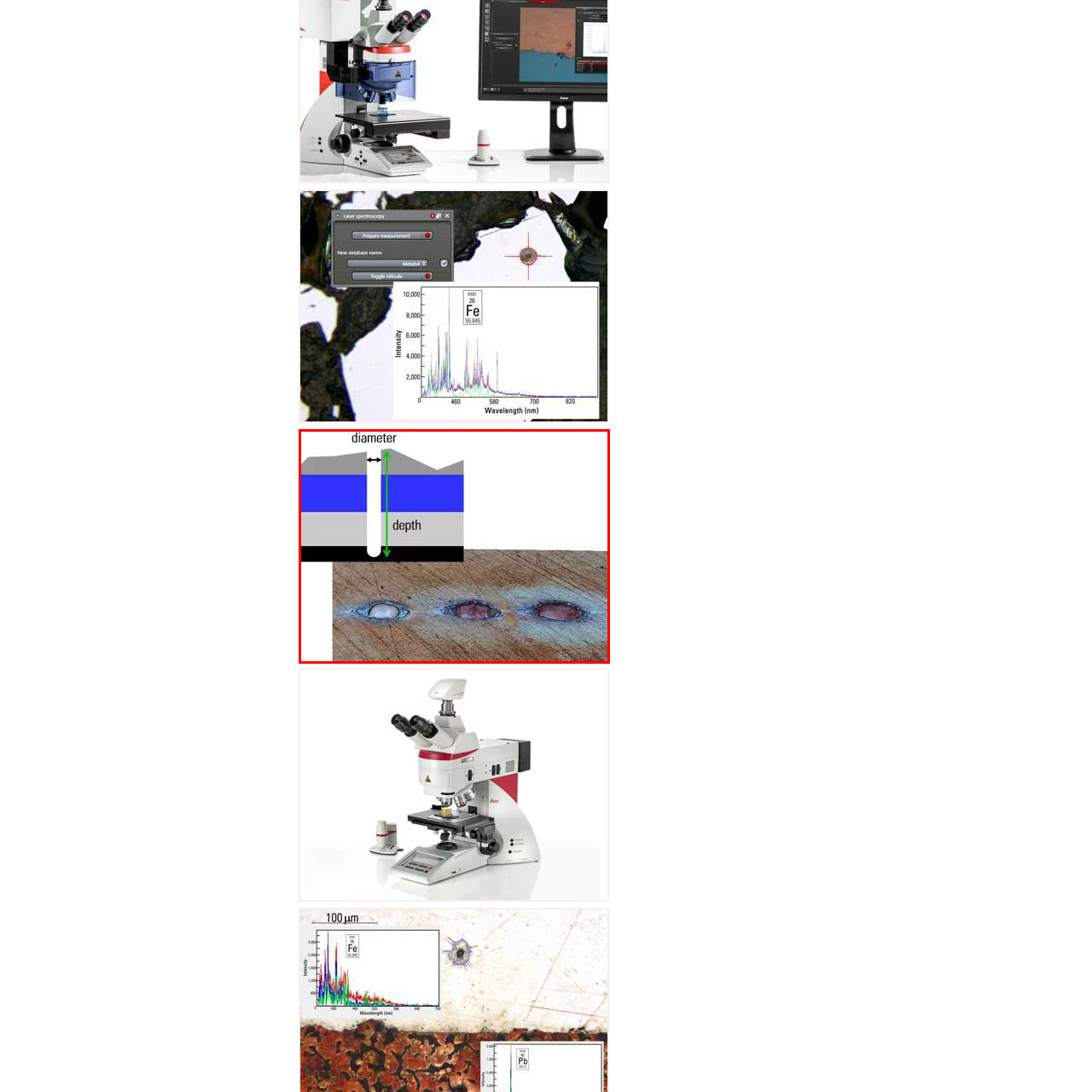What is the purpose of understanding diameter and depth?
Pay attention to the image part enclosed by the red bounding box and answer the question using a single word or a short phrase.

Material science or engineering analysis